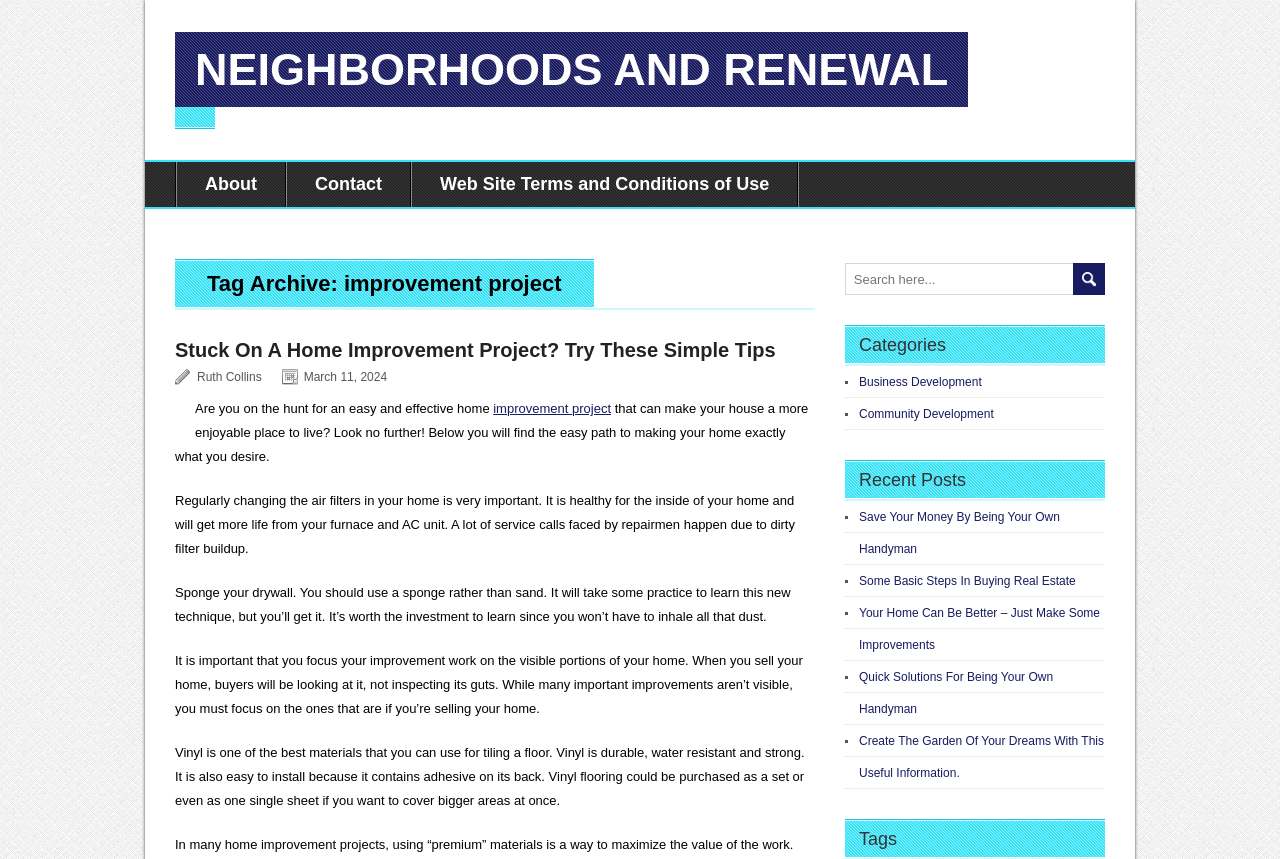What is the focus of the article 'Stuck On A Home Improvement Project? Try These Simple Tips'?
Could you give a comprehensive explanation in response to this question?

Based on the article title, it appears that the focus is on providing simple tips and advice for individuals who are stuck on a home improvement project, helping them to overcome obstacles and complete their projects.